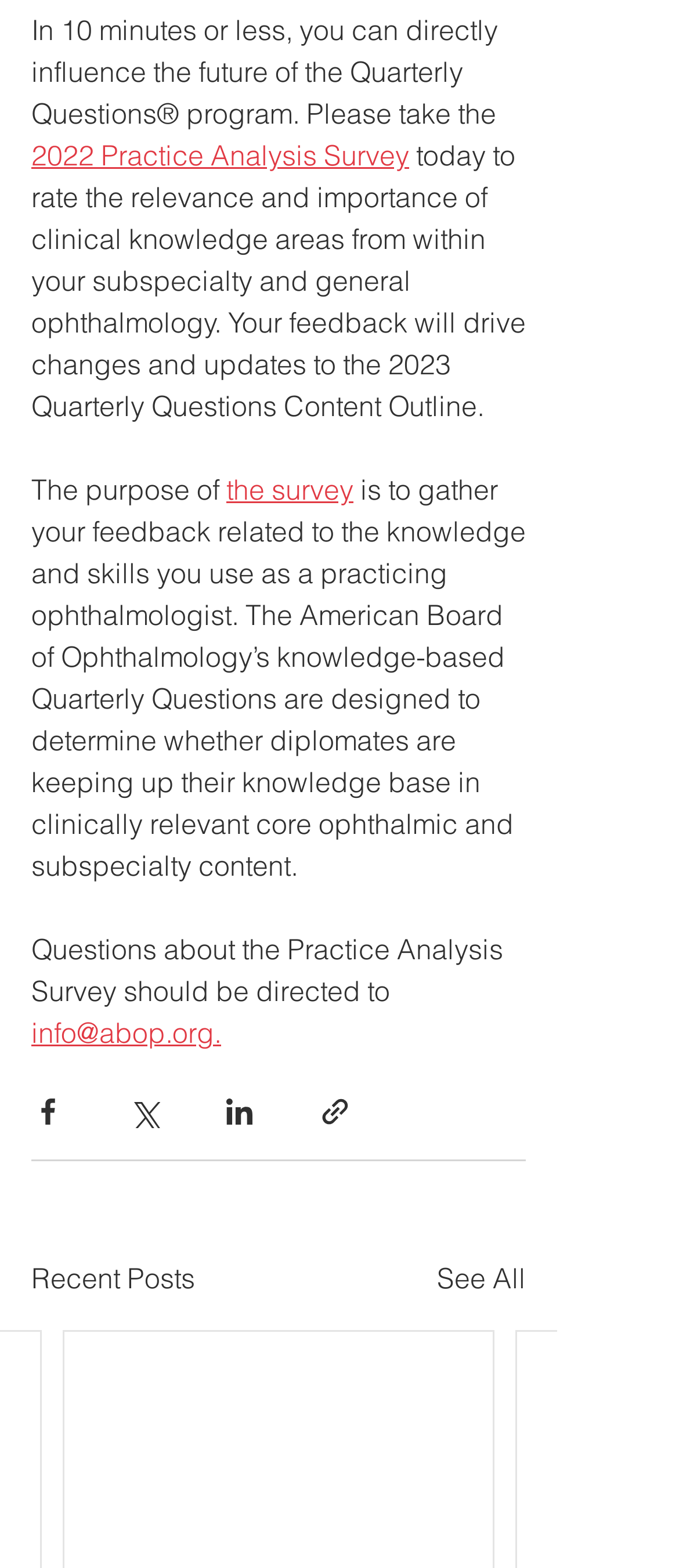What is the section below the main content about?
Answer with a single word or phrase by referring to the visual content.

Recent Posts